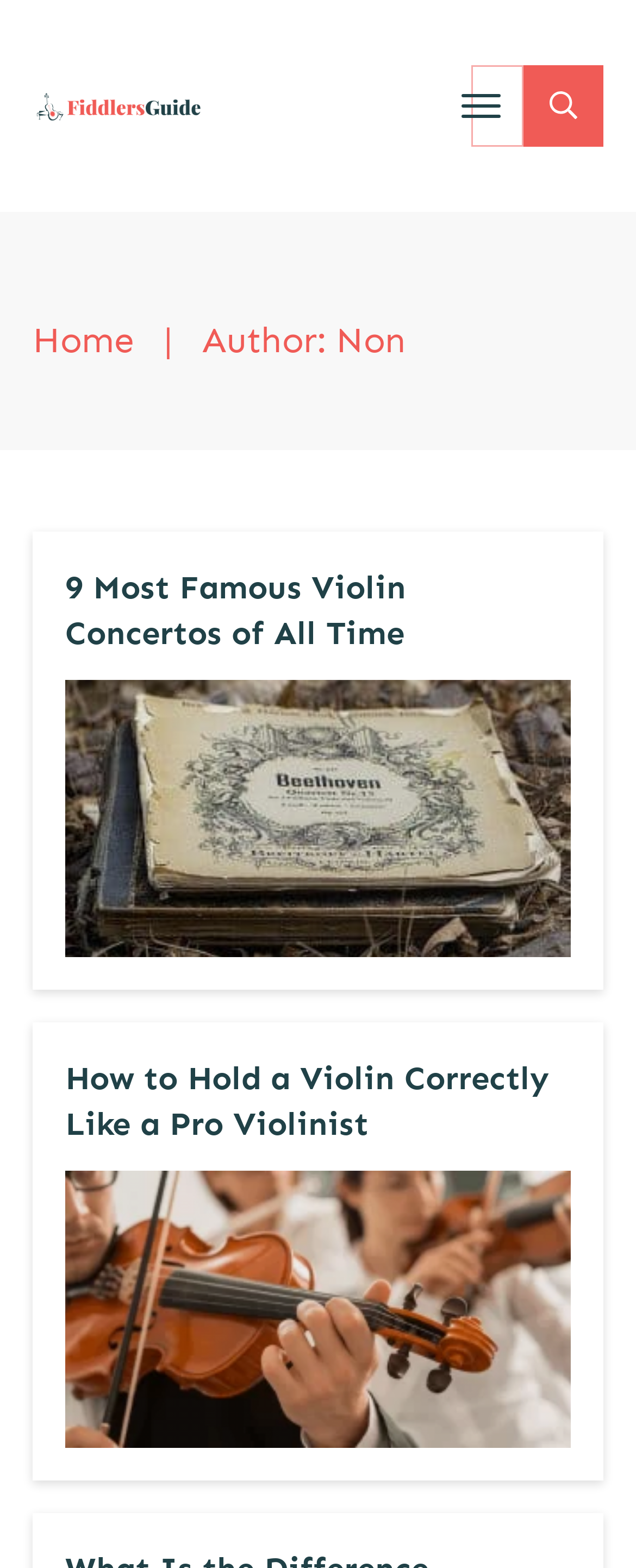What is the topic of the first article?
Provide a thorough and detailed answer to the question.

The first article has a heading '9 Most Famous Violin Concertos of All Time', which suggests that the topic of the article is related to violin concertos.